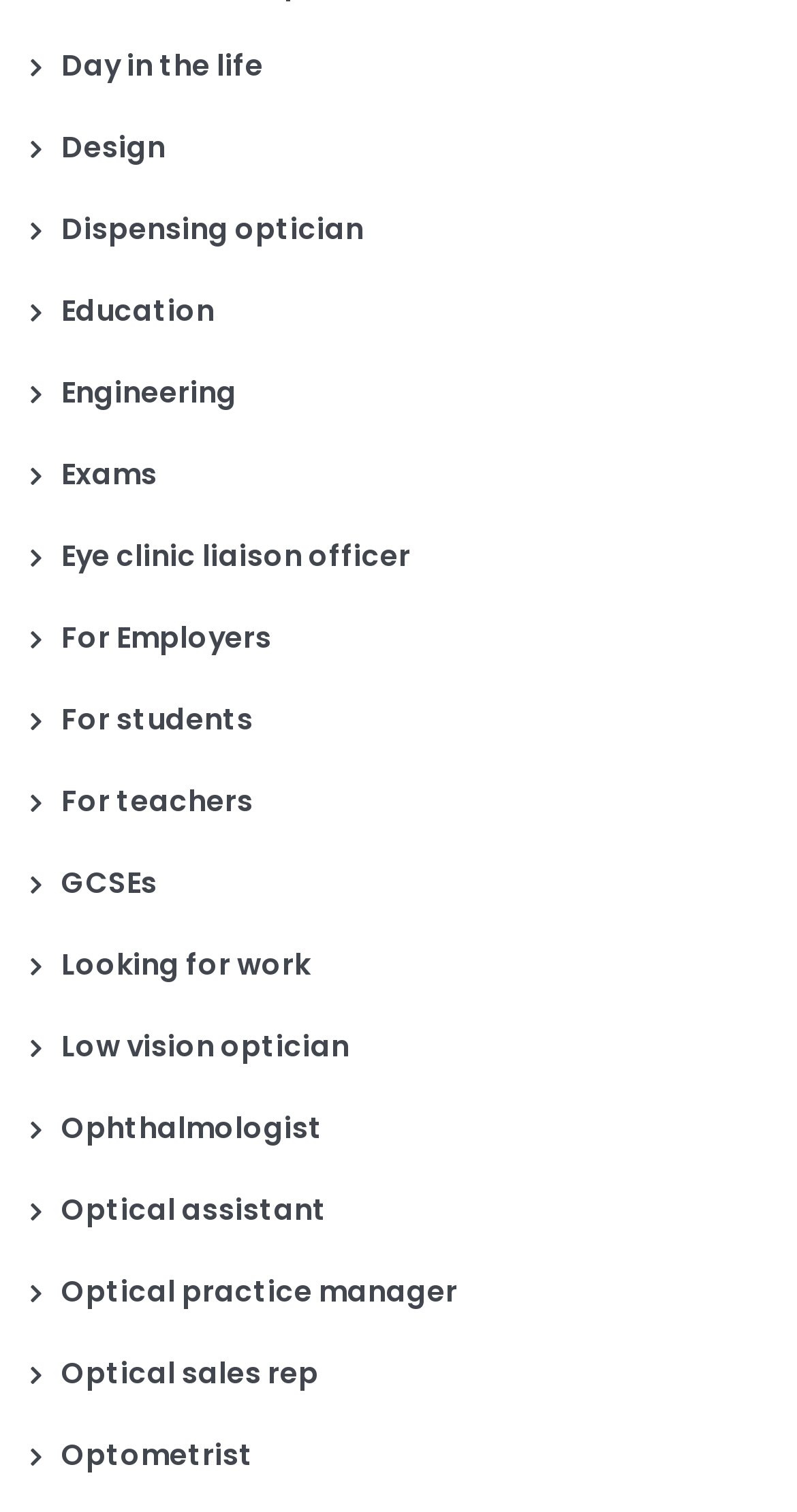Are there any links related to jobs?
Refer to the image and provide a one-word or short phrase answer.

Yes